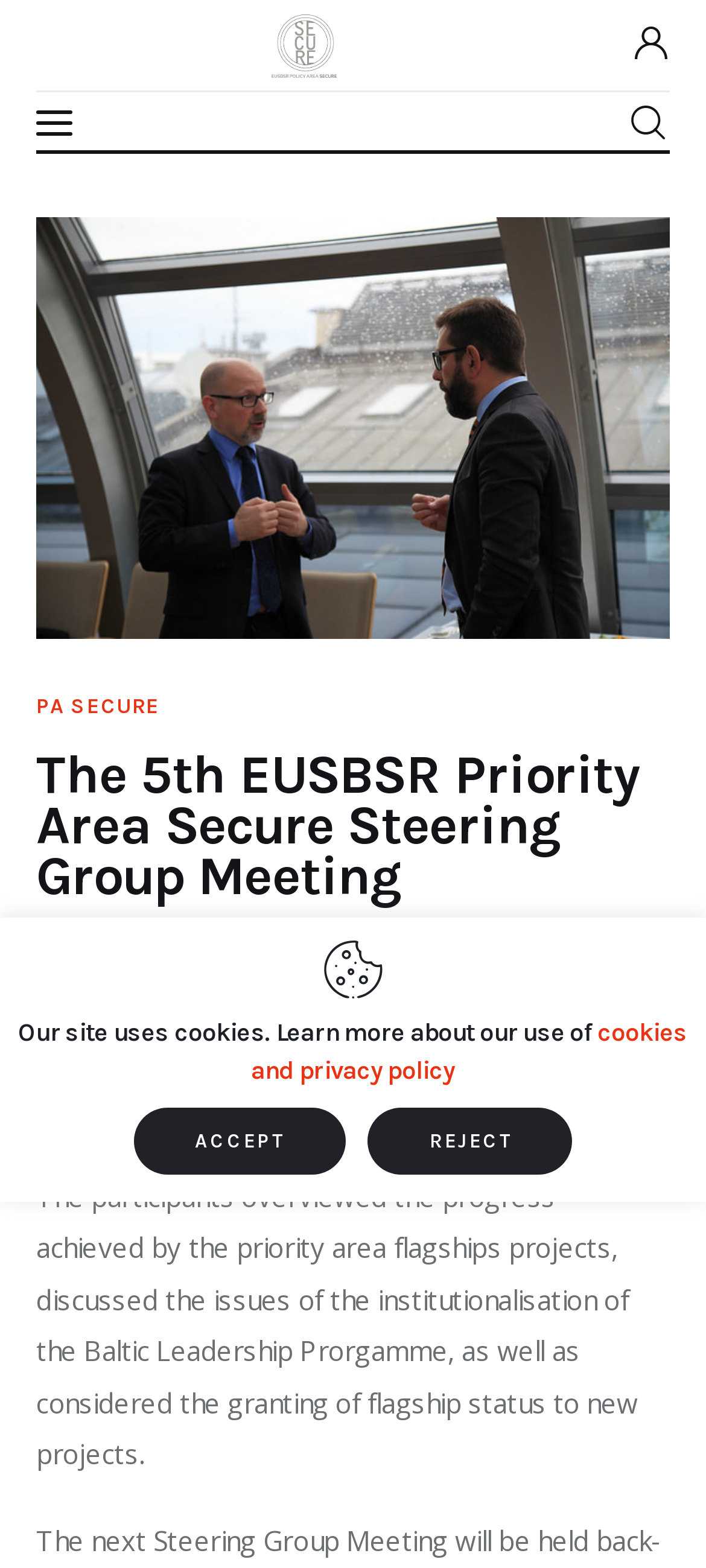Specify the bounding box coordinates of the region I need to click to perform the following instruction: "View popular post about digital marketing". The coordinates must be four float numbers in the range of 0 to 1, i.e., [left, top, right, bottom].

None